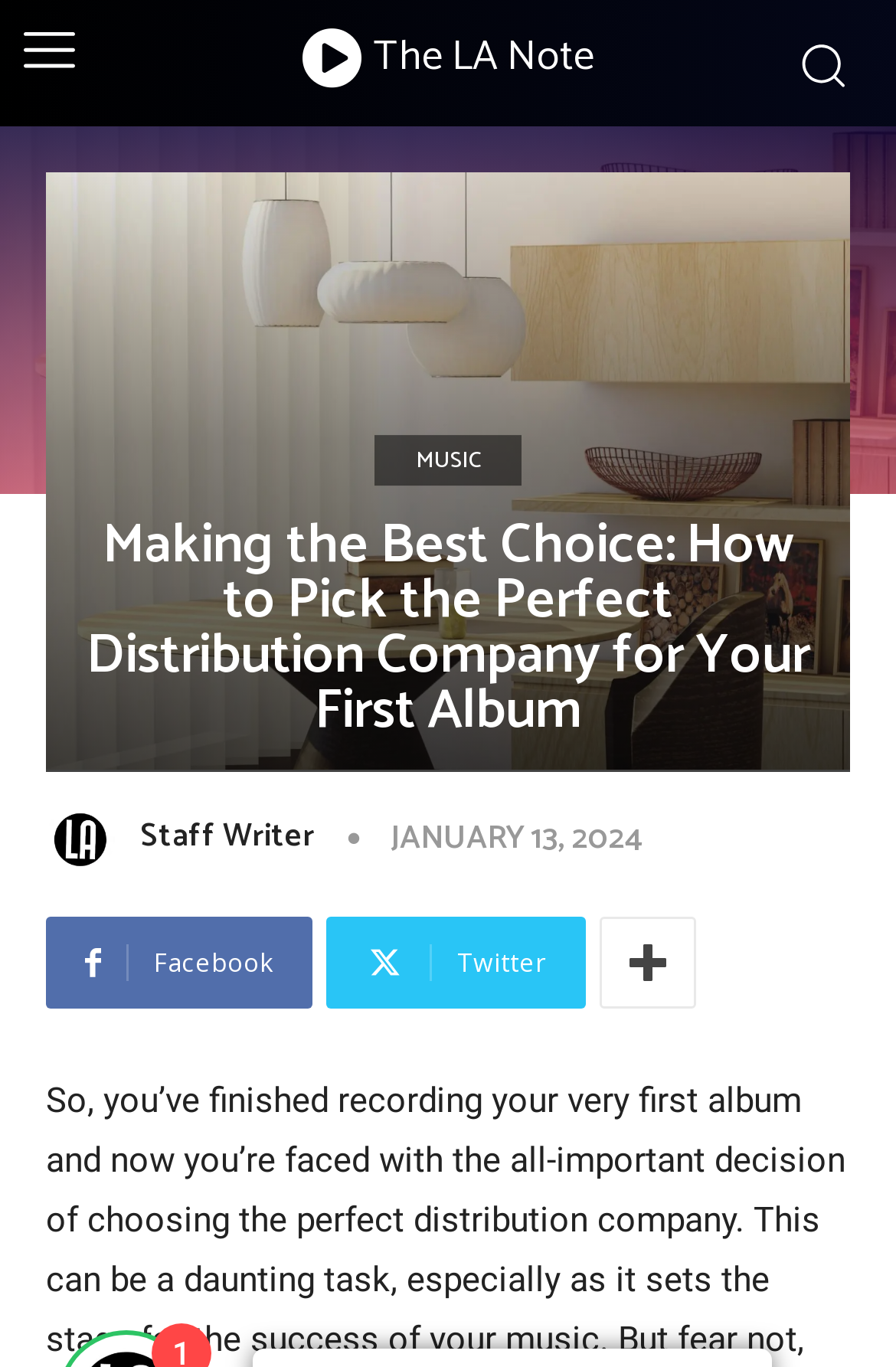Determine the bounding box coordinates of the target area to click to execute the following instruction: "Check the publication date."

[0.436, 0.595, 0.715, 0.633]